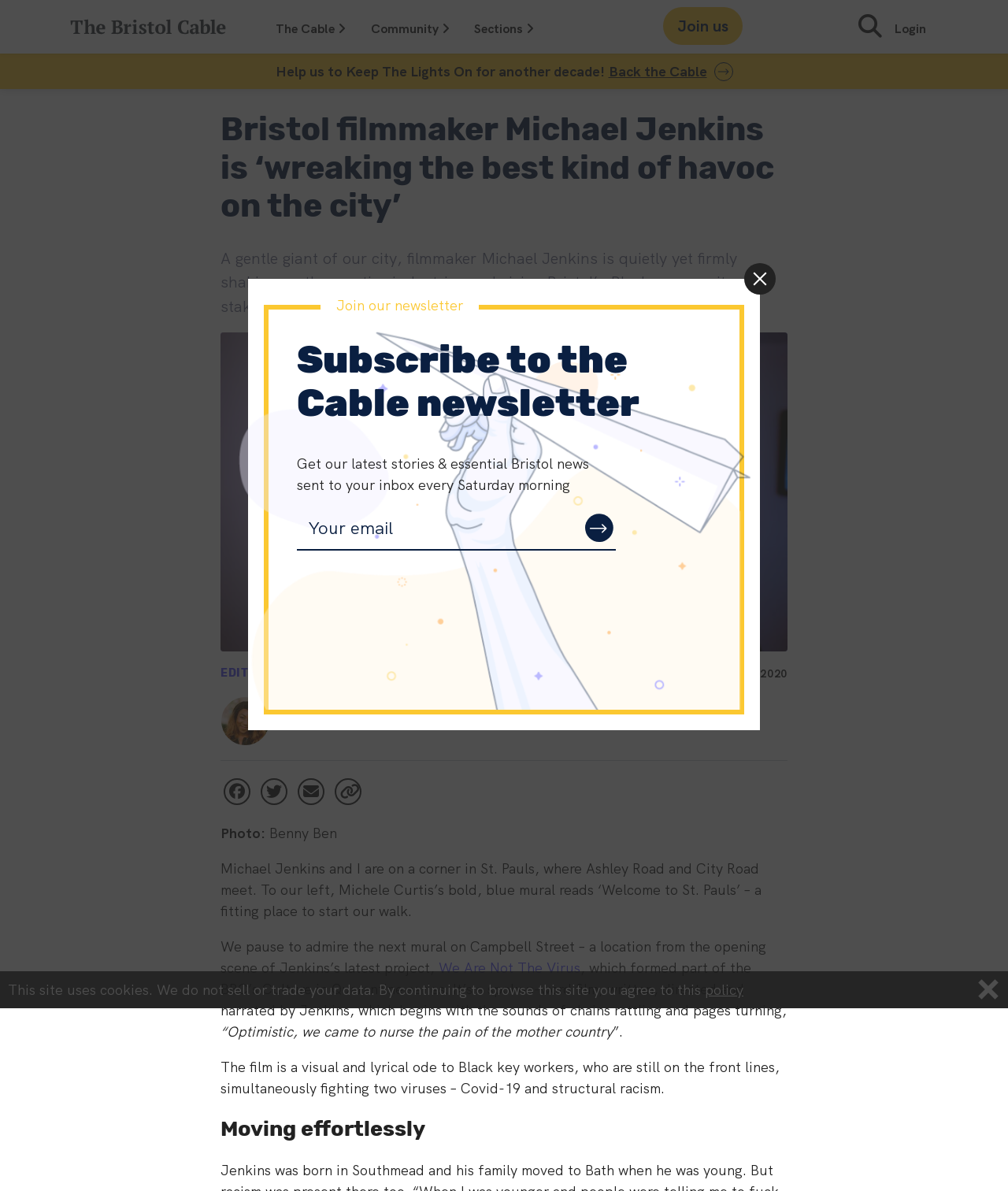Please predict the bounding box coordinates of the element's region where a click is necessary to complete the following instruction: "Click on 'Euella Jackson'". The coordinates should be represented by four float numbers between 0 and 1, i.e., [left, top, right, bottom].

[0.219, 0.585, 0.251, 0.626]